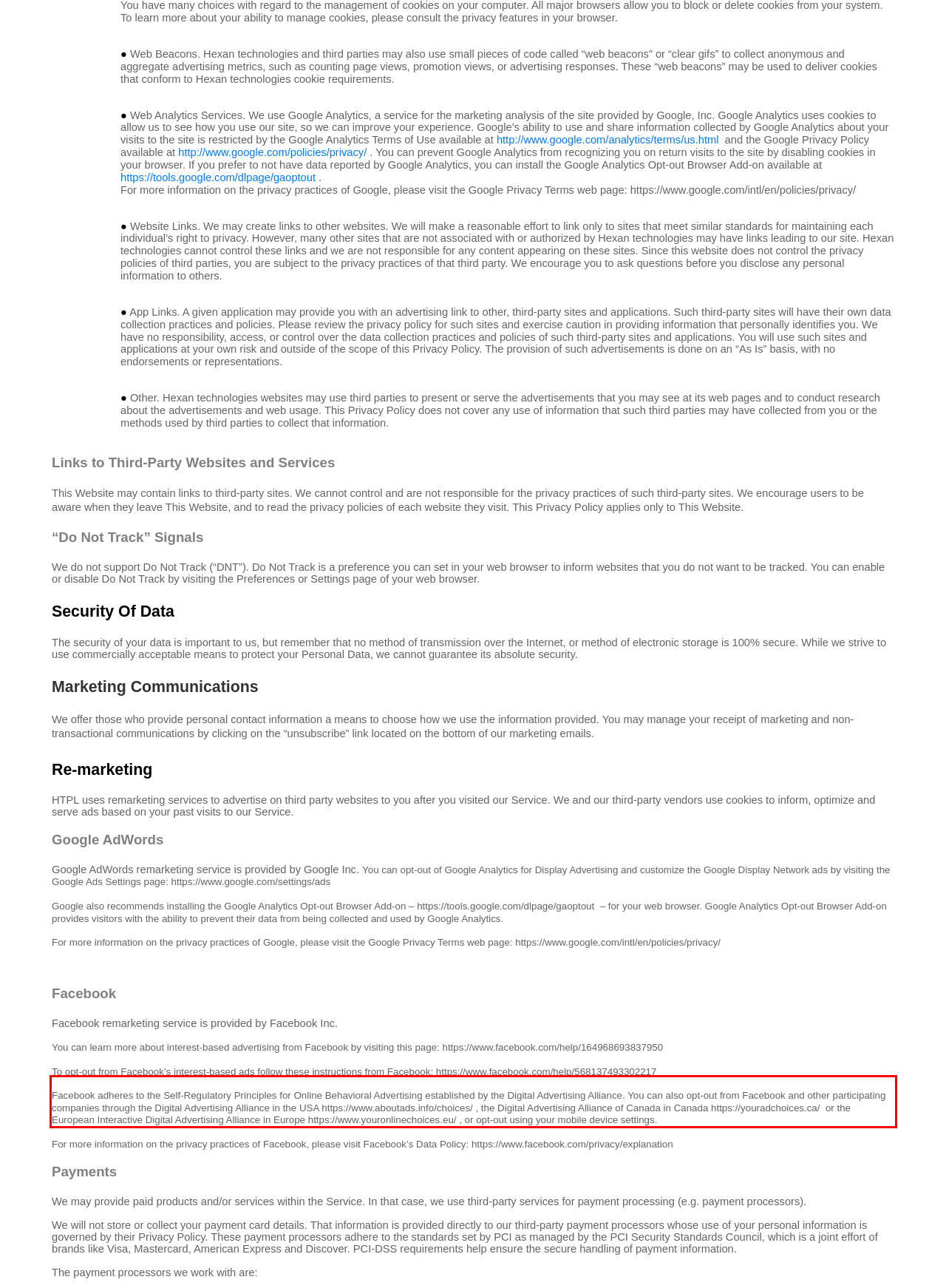Your task is to recognize and extract the text content from the UI element enclosed in the red bounding box on the webpage screenshot.

Facebook adheres to the Self-Regulatory Principles for Online Behavioral Advertising established by the Digital Advertising Alliance. You can also opt-out from Facebook and other participating companies through the Digital Advertising Alliance in the USA https://www.aboutads.info/choices/ , the Digital Advertising Alliance of Canada in Canada https://youradchoices.ca/ or the European Interactive Digital Advertising Alliance in Europe https://www.youronlinechoices.eu/ , or opt-out using your mobile device settings.